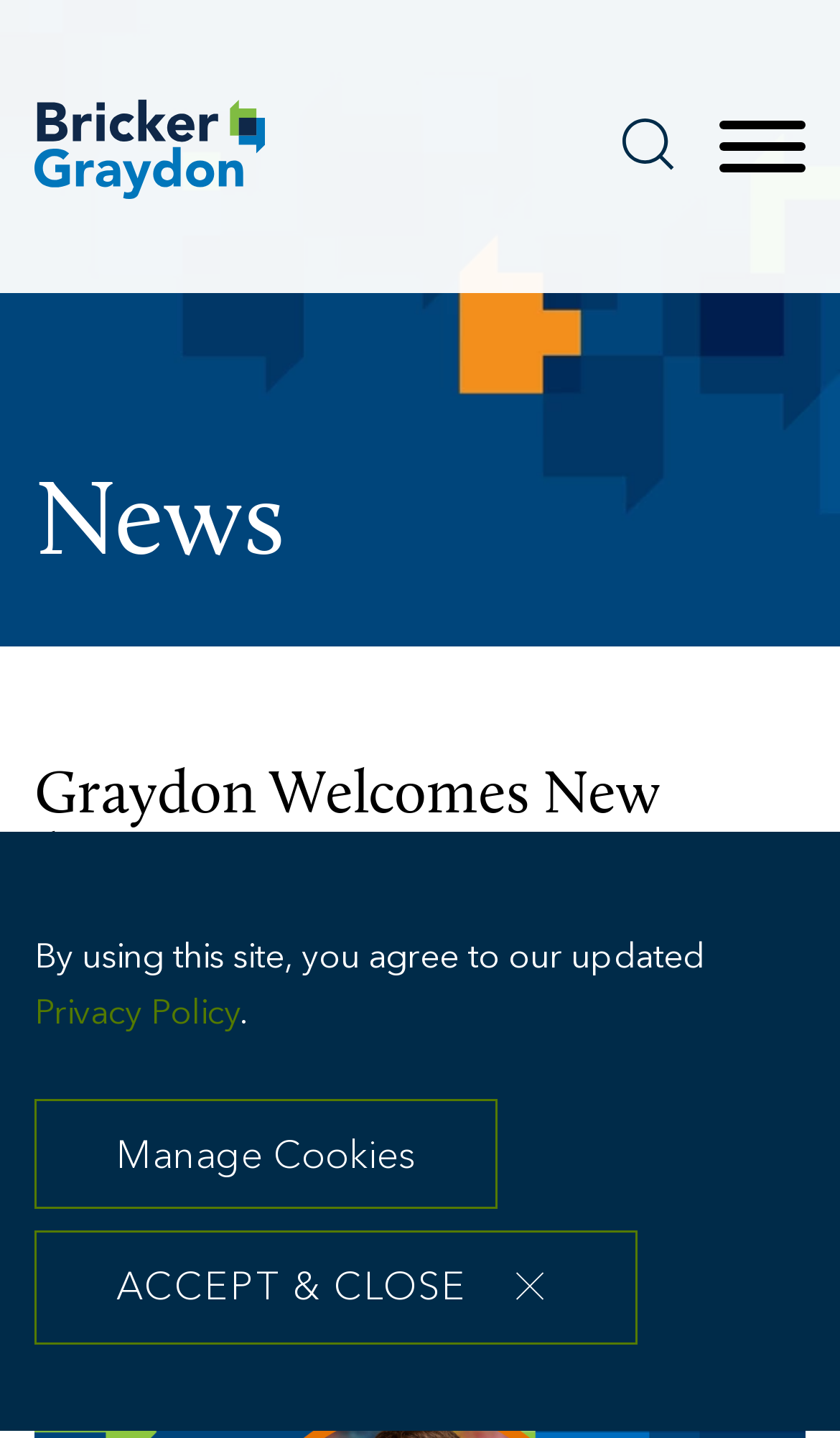Please identify the bounding box coordinates of the element that needs to be clicked to execute the following command: "search". Provide the bounding box using four float numbers between 0 and 1, formatted as [left, top, right, bottom].

[0.741, 0.082, 0.803, 0.118]